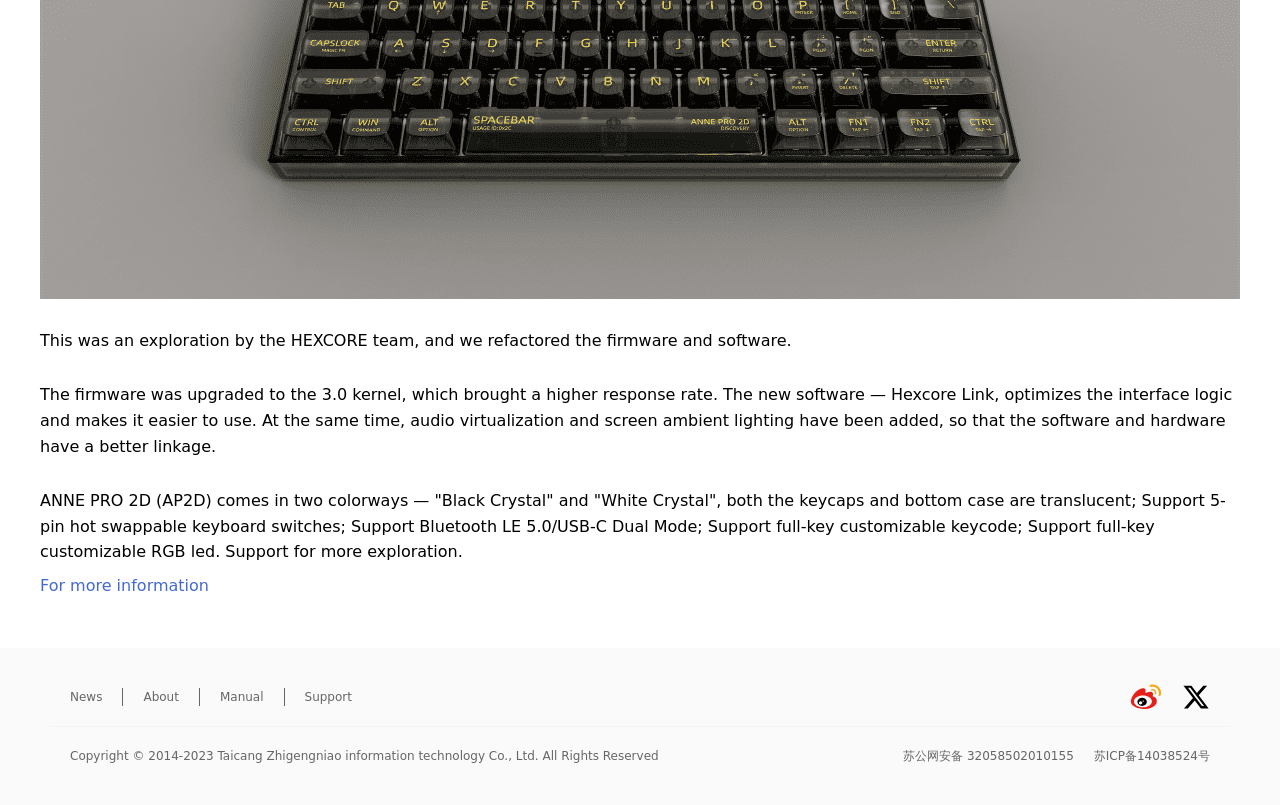Given the following UI element description: "苏公网安备 32058502010155", find the bounding box coordinates in the webpage screenshot.

[0.706, 0.931, 0.839, 0.948]